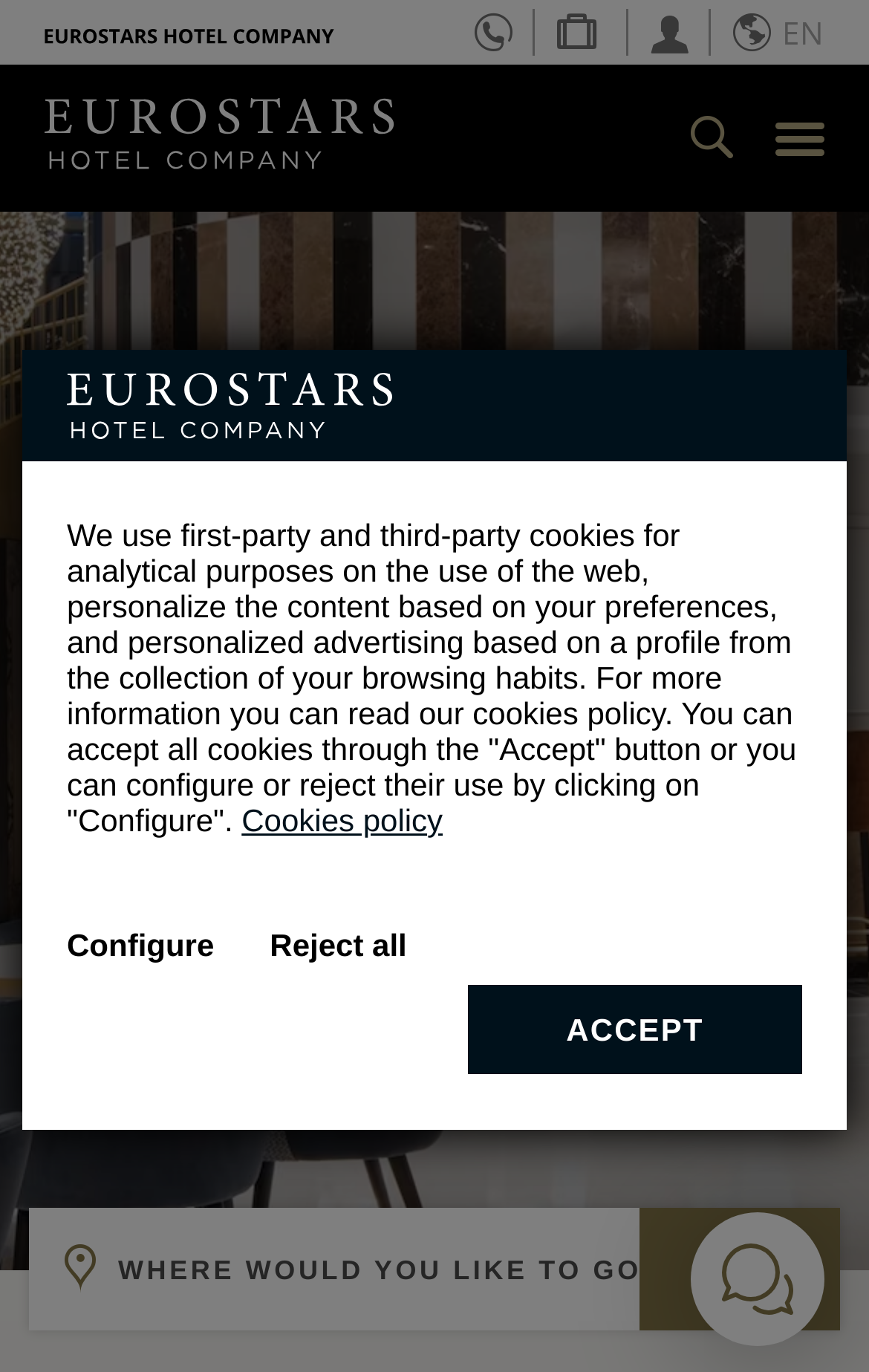How many languages are available on the webpage?
Kindly offer a comprehensive and detailed response to the question.

The number of languages available on the webpage can be determined by counting the language options provided in the top-right corner of the webpage. These options include EN, ES, IT, FR, AL, PT, RU, and NL.